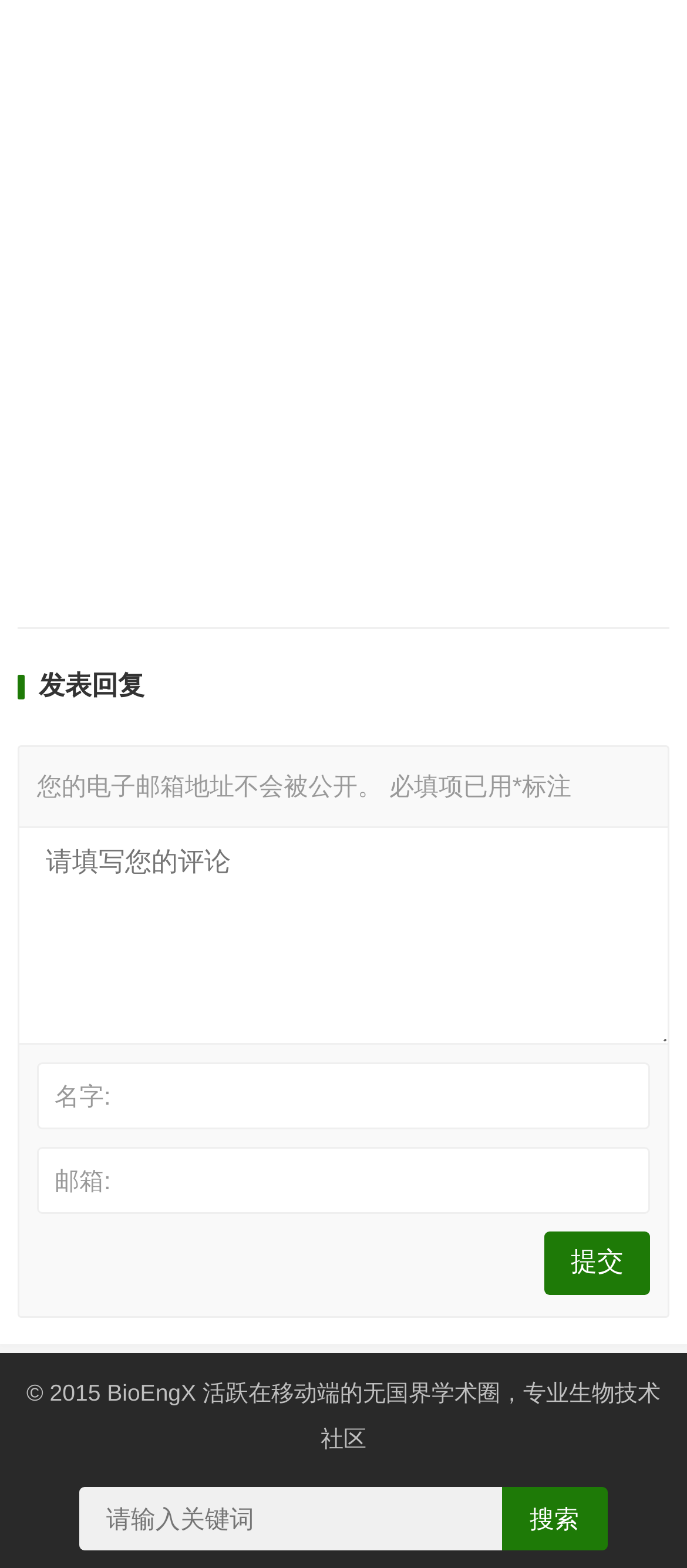Reply to the question with a single word or phrase:
What is the purpose of the textbox with the label '名字:'?

Input name